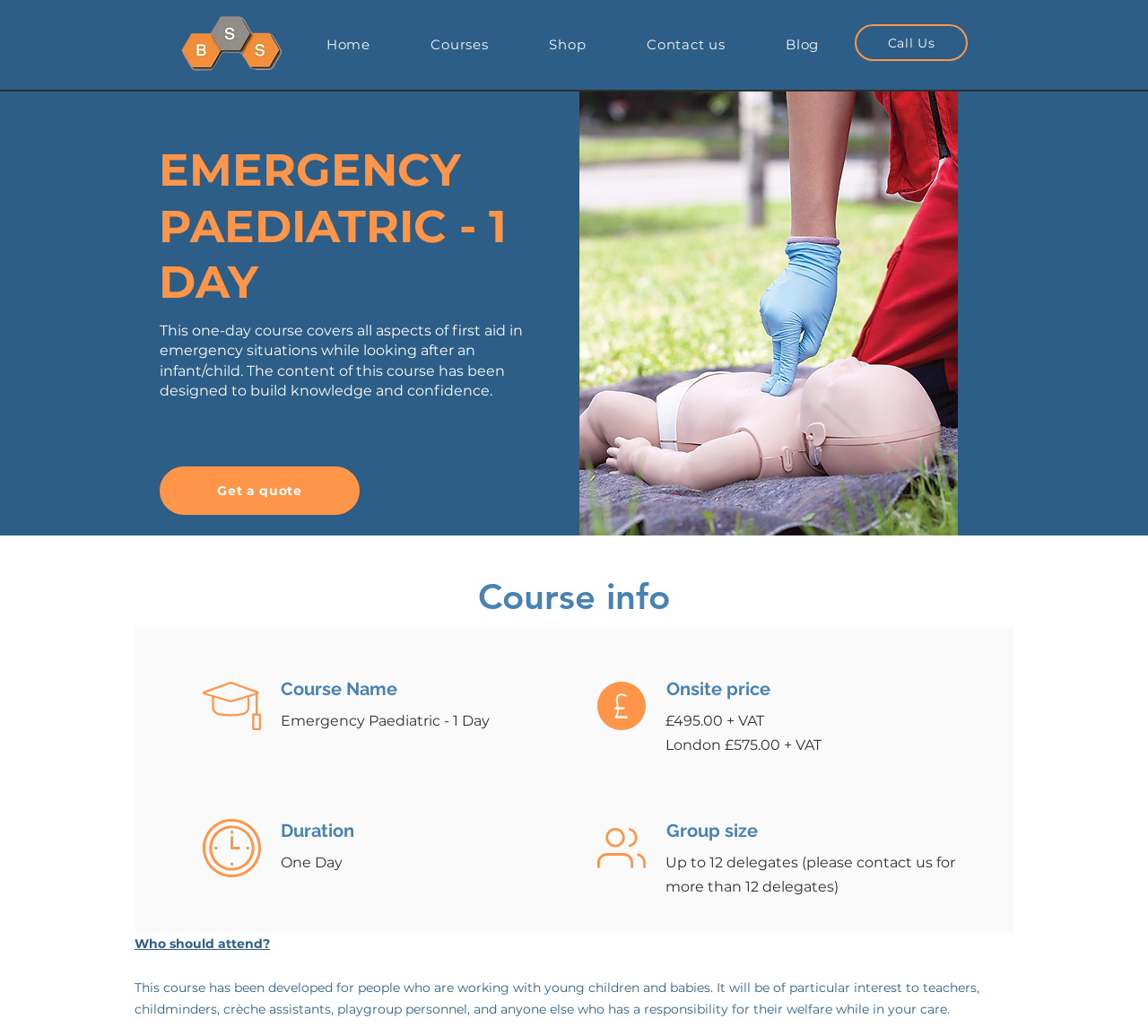Provide the bounding box coordinates for the UI element described in this sentence: "Blog". The coordinates should be four float values between 0 and 1, i.e., [left, top, right, bottom].

[0.661, 0.026, 0.737, 0.06]